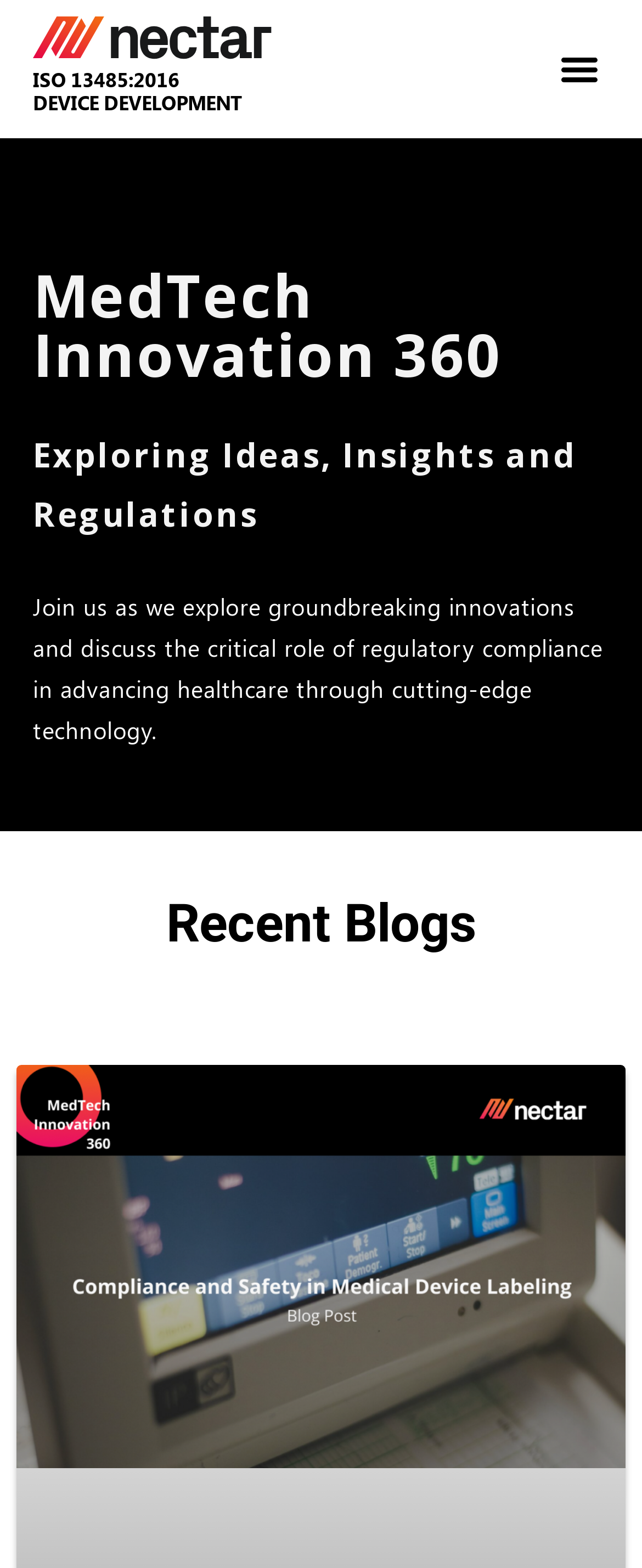Carefully observe the image and respond to the question with a detailed answer:
What is the purpose of the button?

The purpose of the button is to toggle the menu, which can be inferred from the button's text 'Menu Toggle' and its functionality.